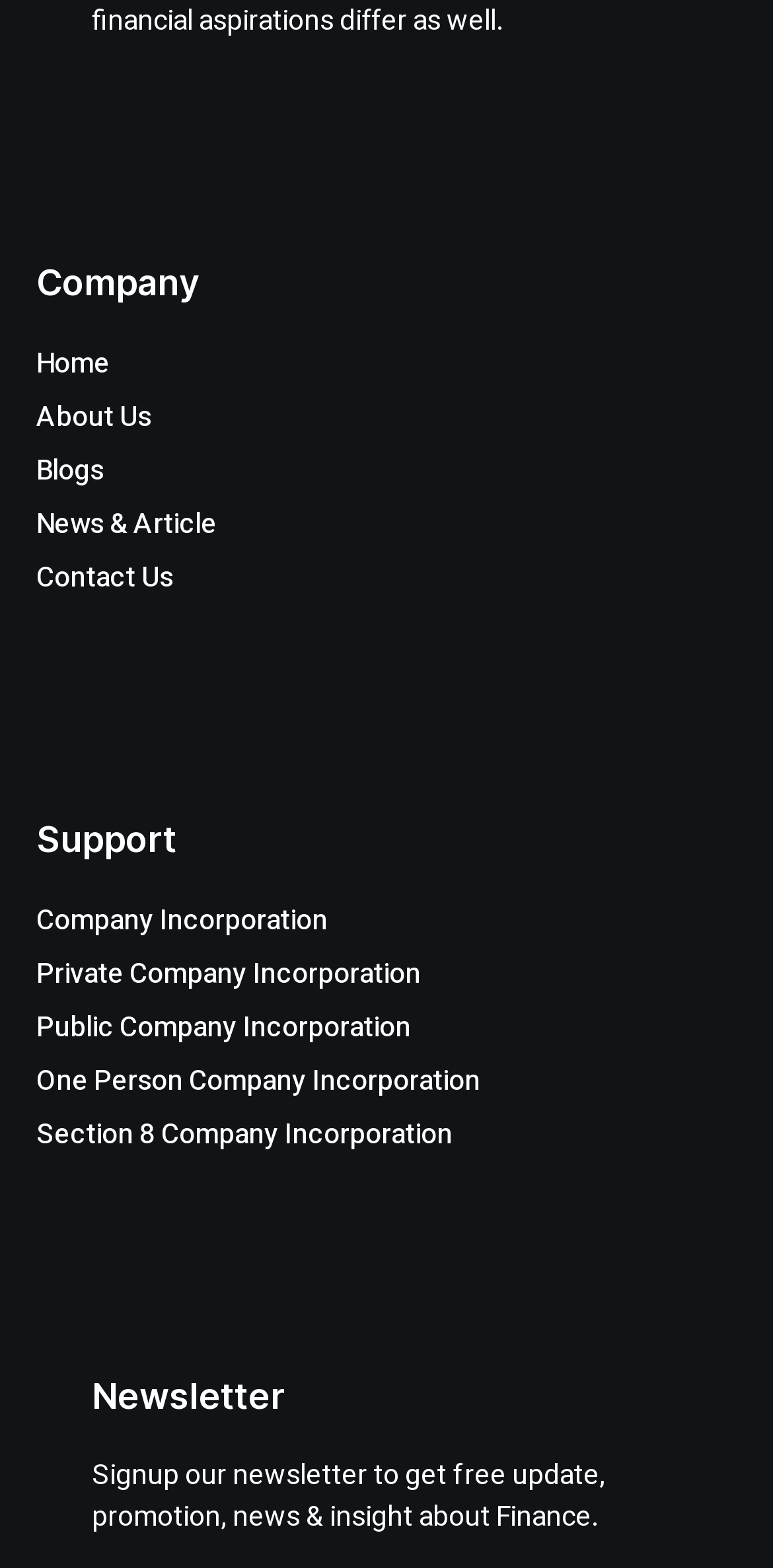Please determine the bounding box coordinates of the section I need to click to accomplish this instruction: "View News & Article".

[0.047, 0.321, 0.881, 0.347]